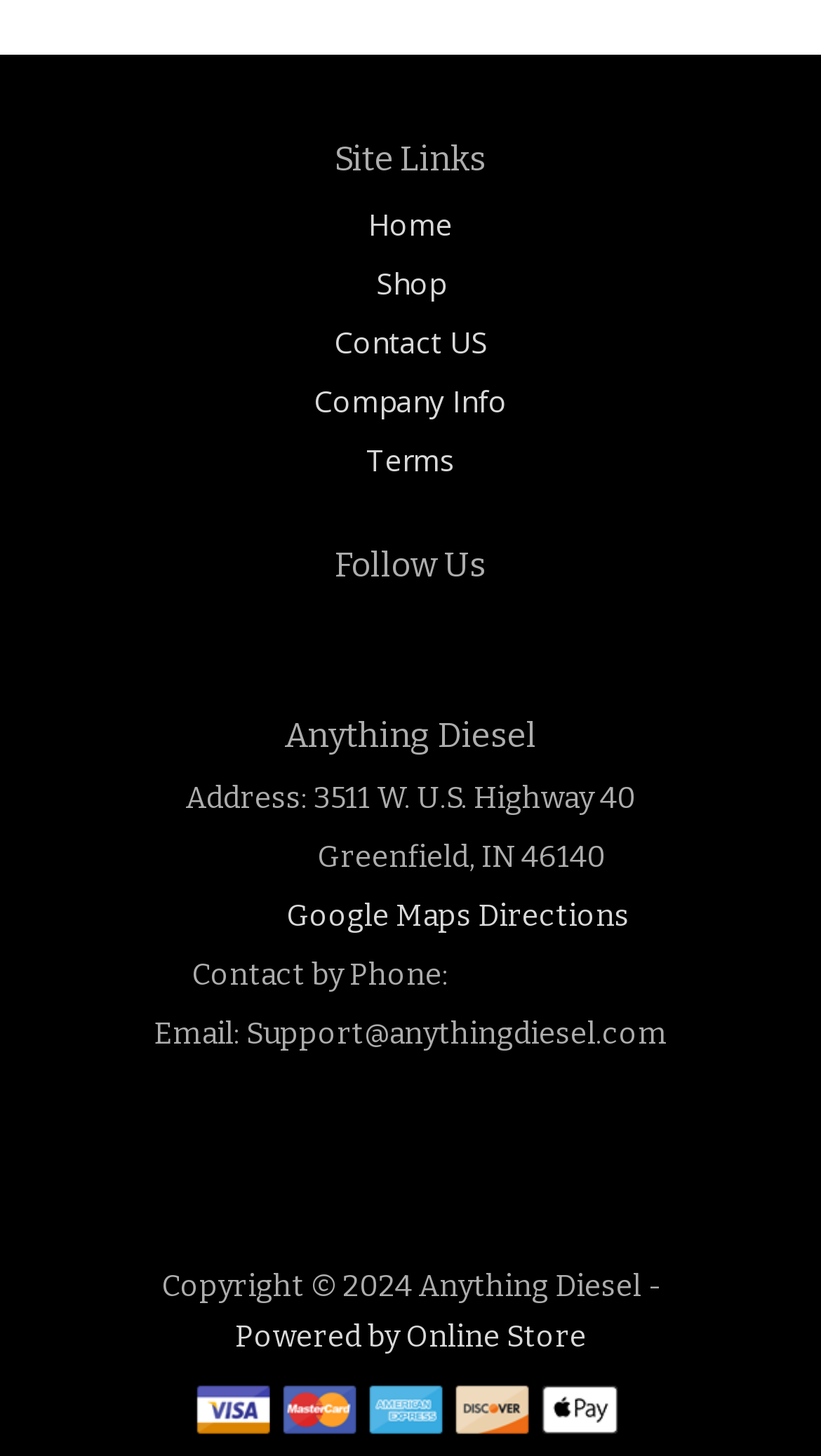What is the company's website powered by?
Using the image as a reference, deliver a detailed and thorough answer to the question.

I found the company's website powered by by looking at the link that says 'Powered by Online Store'.